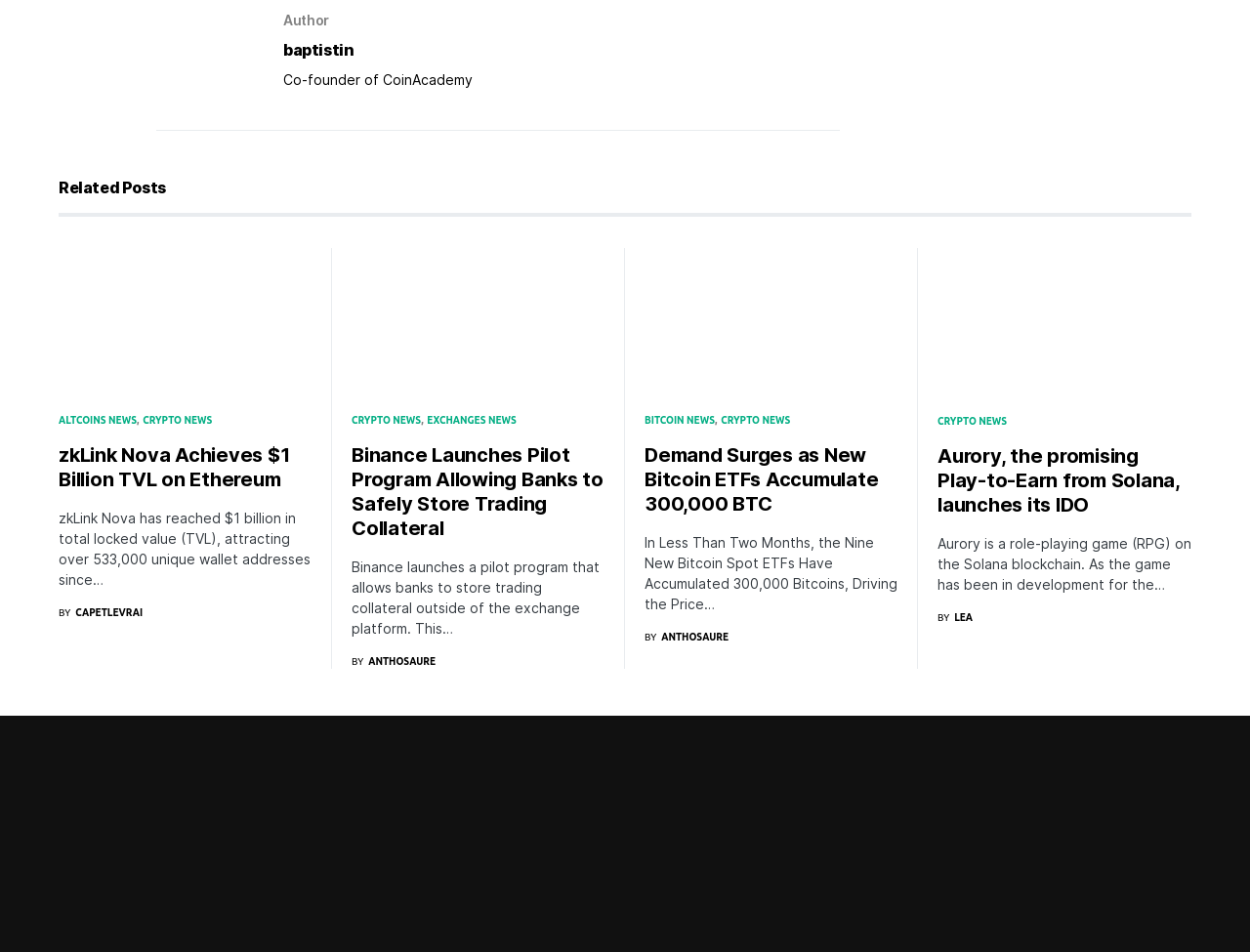Given the element description: "The Academy", predict the bounding box coordinates of the UI element it refers to, using four float numbers between 0 and 1, i.e., [left, top, right, bottom].

[0.456, 0.807, 0.545, 0.829]